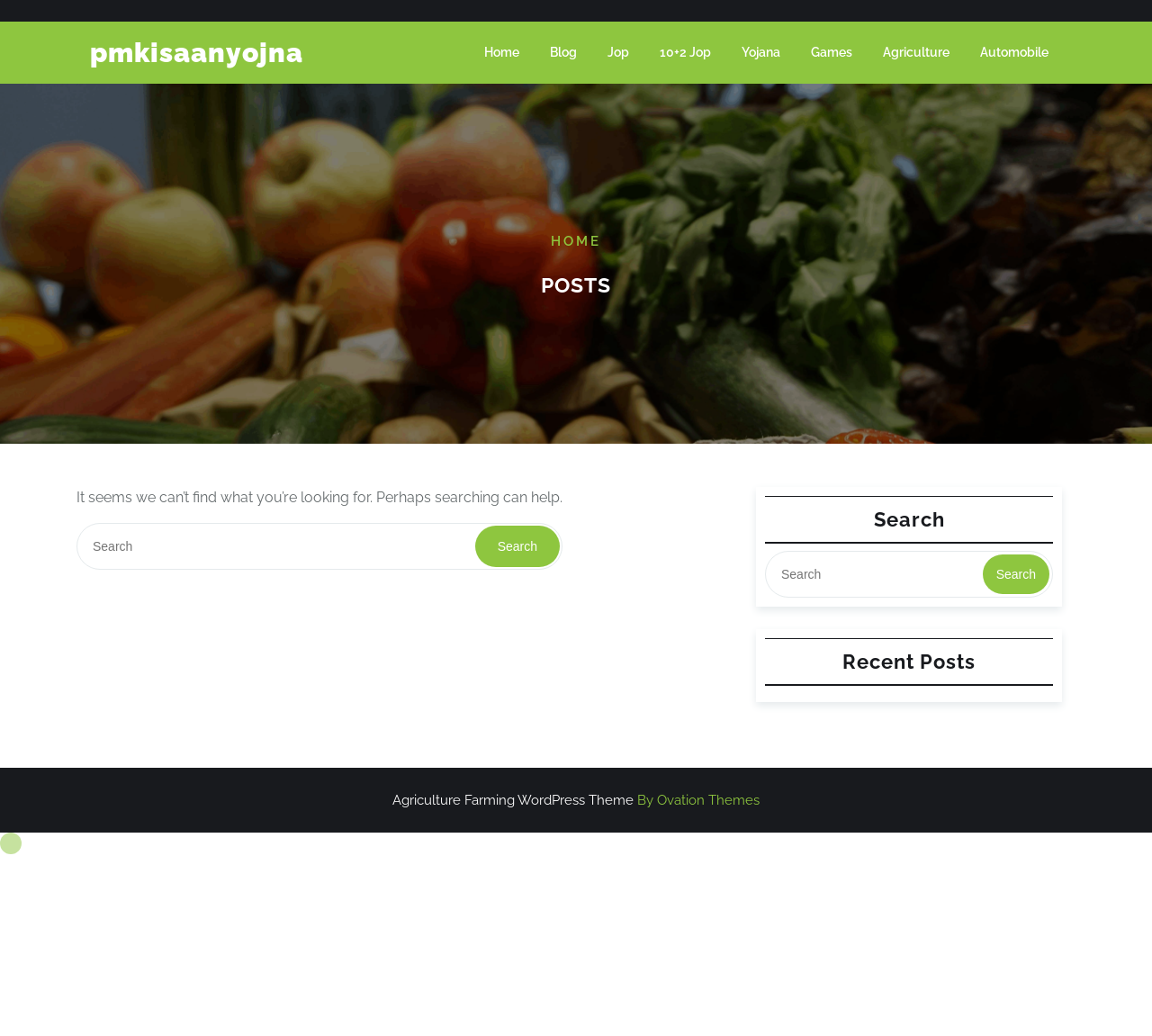Please identify the bounding box coordinates of the region to click in order to complete the given instruction: "Click on the Recent Posts heading". The coordinates should be four float numbers between 0 and 1, i.e., [left, top, right, bottom].

[0.664, 0.616, 0.914, 0.662]